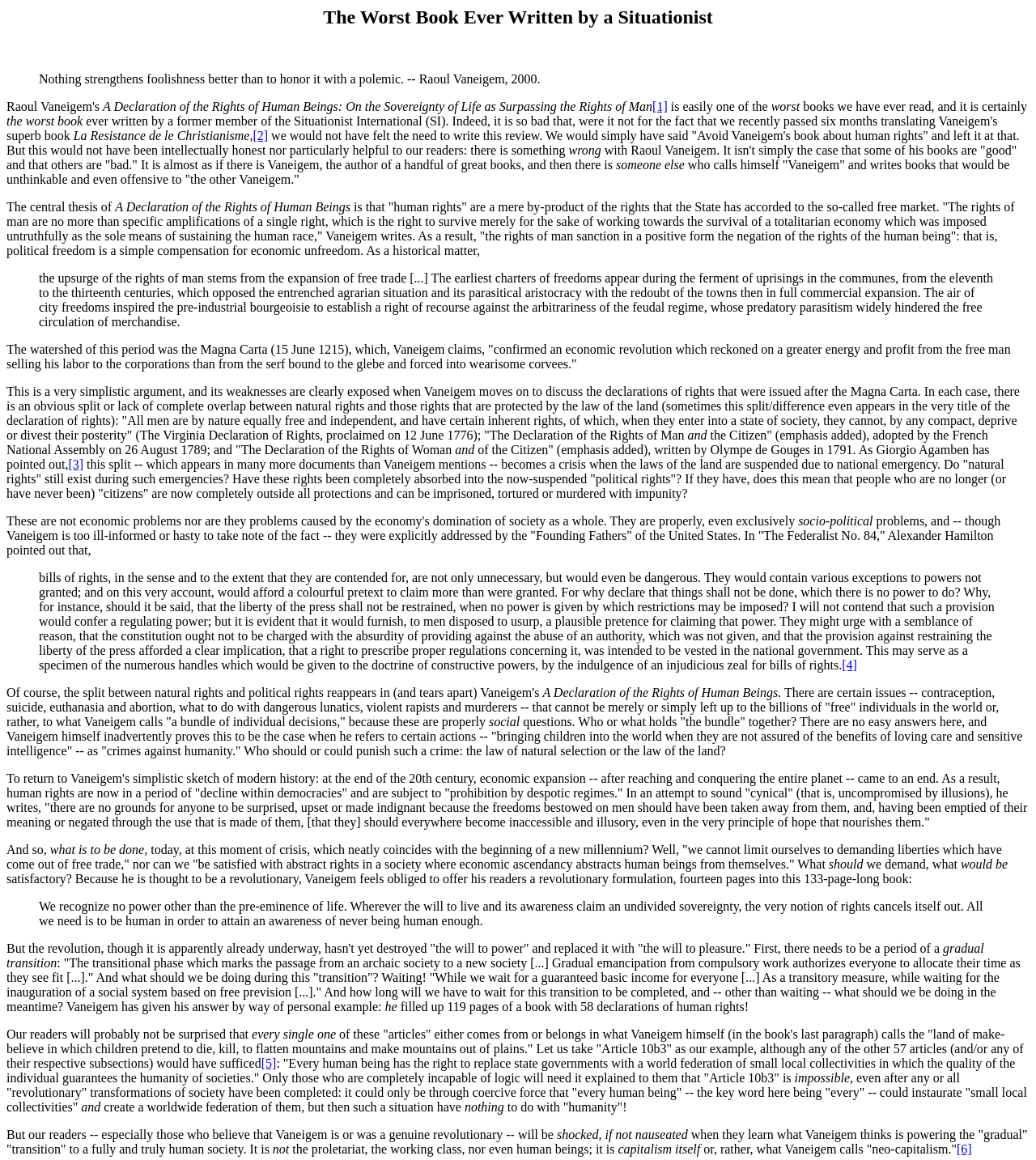Provide a one-word or brief phrase answer to the question:
What is the main argument of the book being reviewed?

Human rights are a by-product of the rights that the State has accorded to the free market